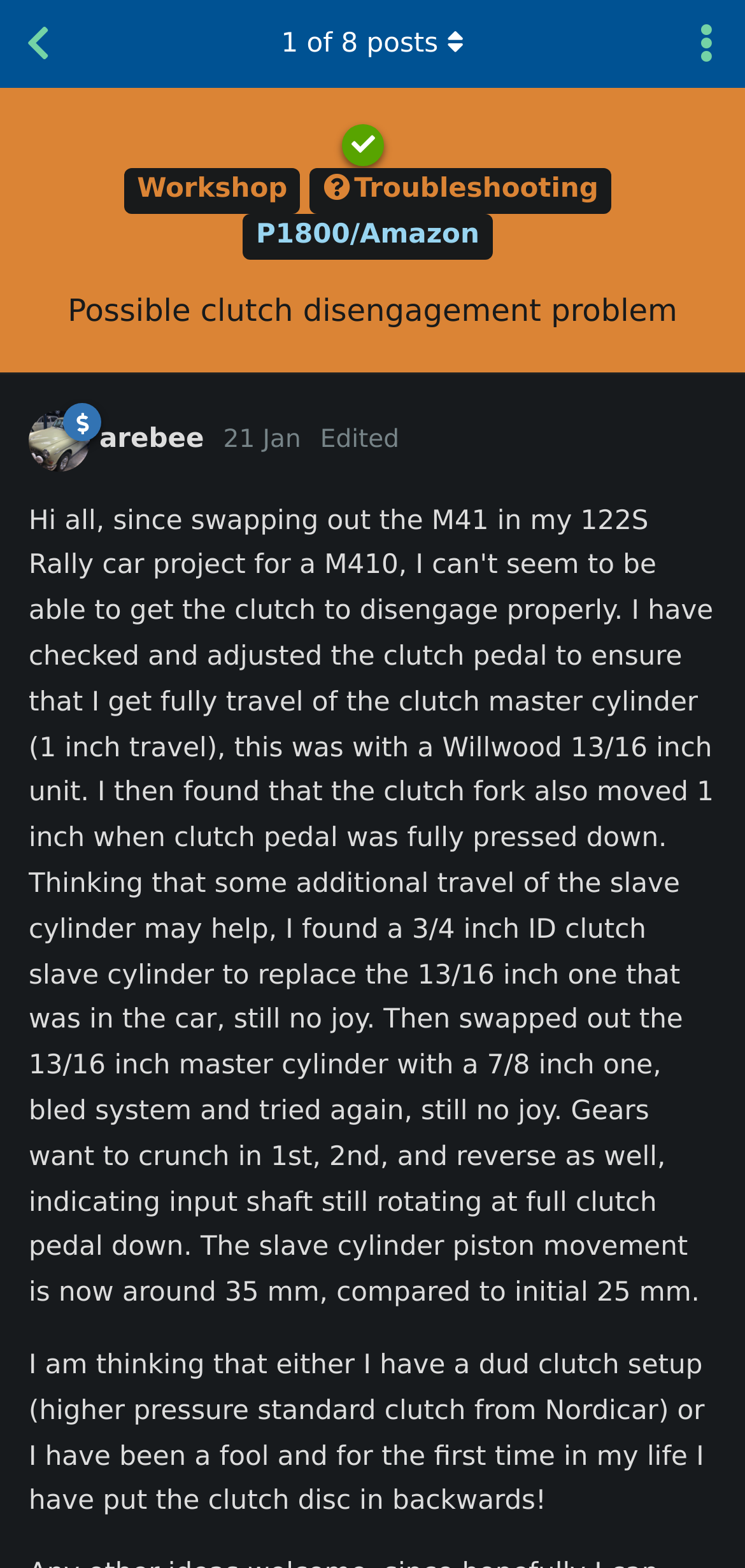Answer this question using a single word or a brief phrase:
Who is the author of the post?

arebee